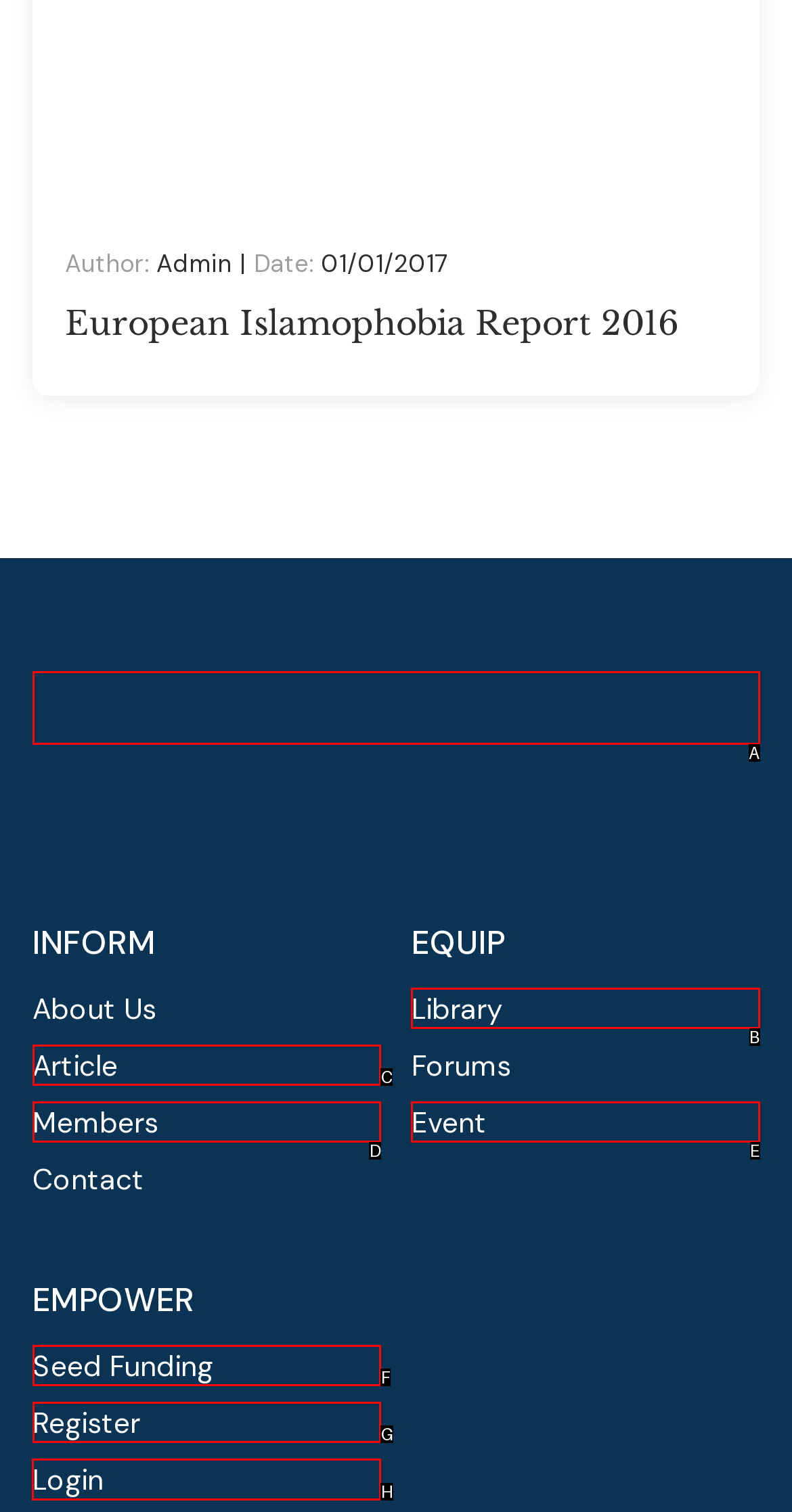Choose the HTML element that needs to be clicked for the given task: Login Respond by giving the letter of the chosen option.

H